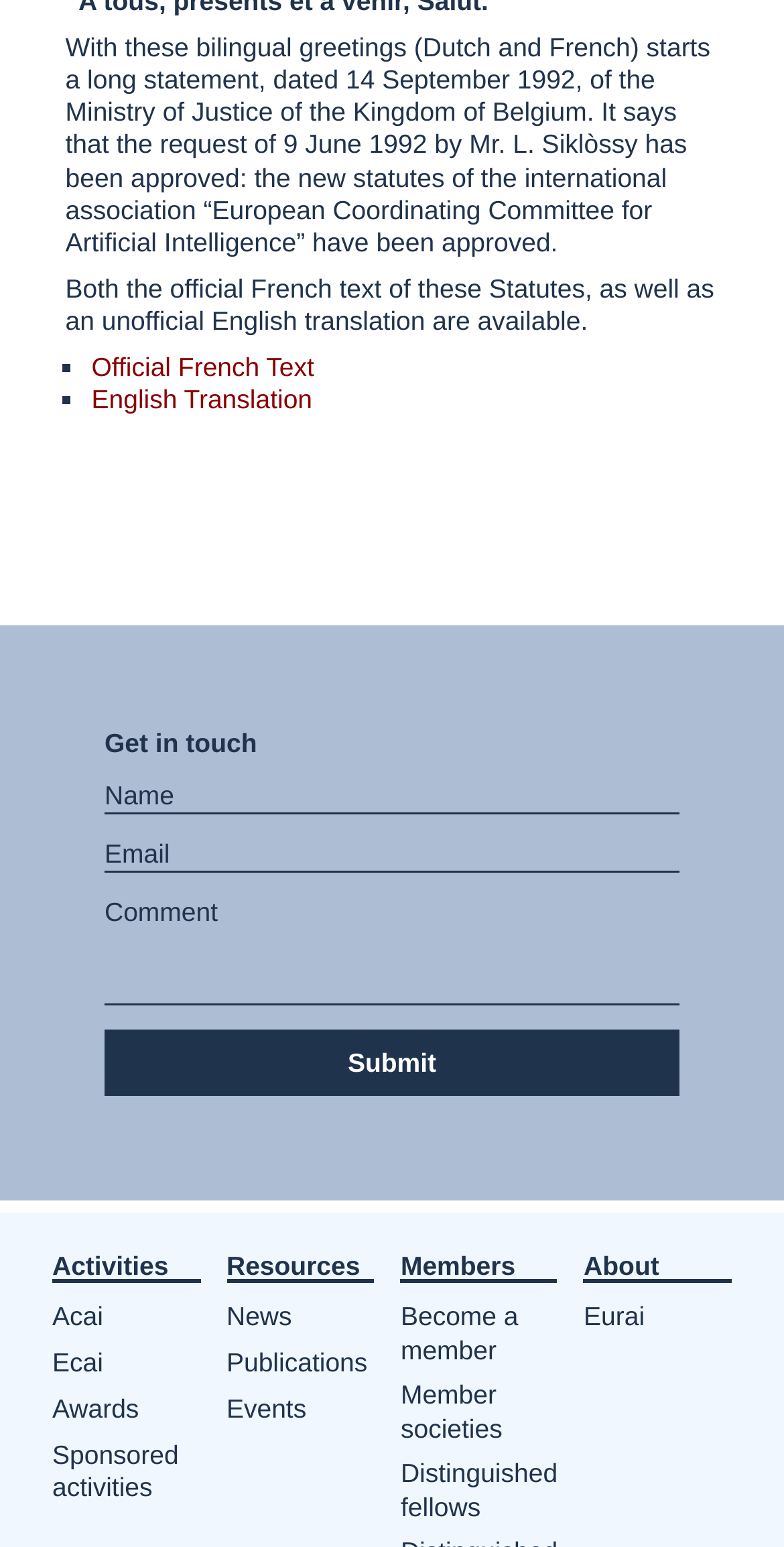What languages are the statutes of the 'European Coordinating Committee for Artificial Intelligence' available in?
Give a detailed explanation using the information visible in the image.

The text states that both the official French text and an unofficial English translation of the statutes are available, indicating that the languages available are French and English.